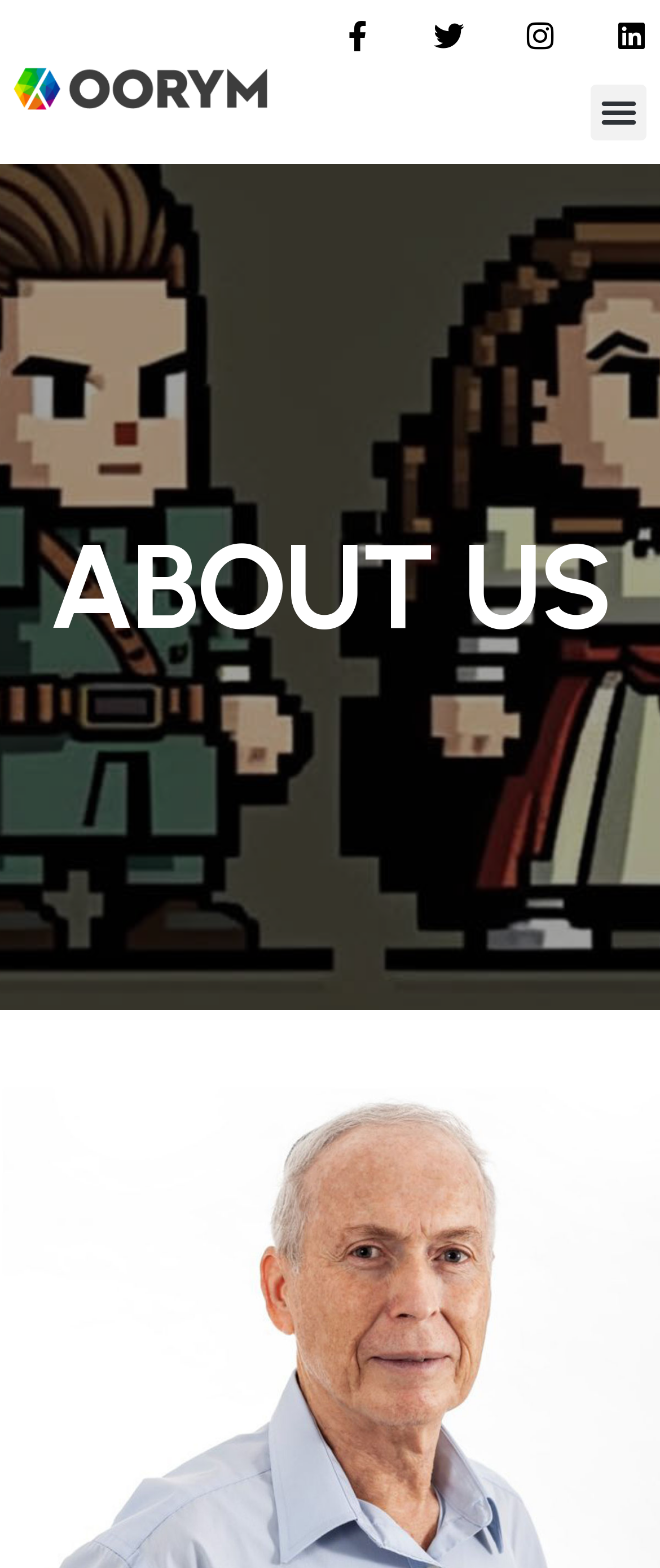How many social media links are there?
Give a single word or phrase as your answer by examining the image.

4